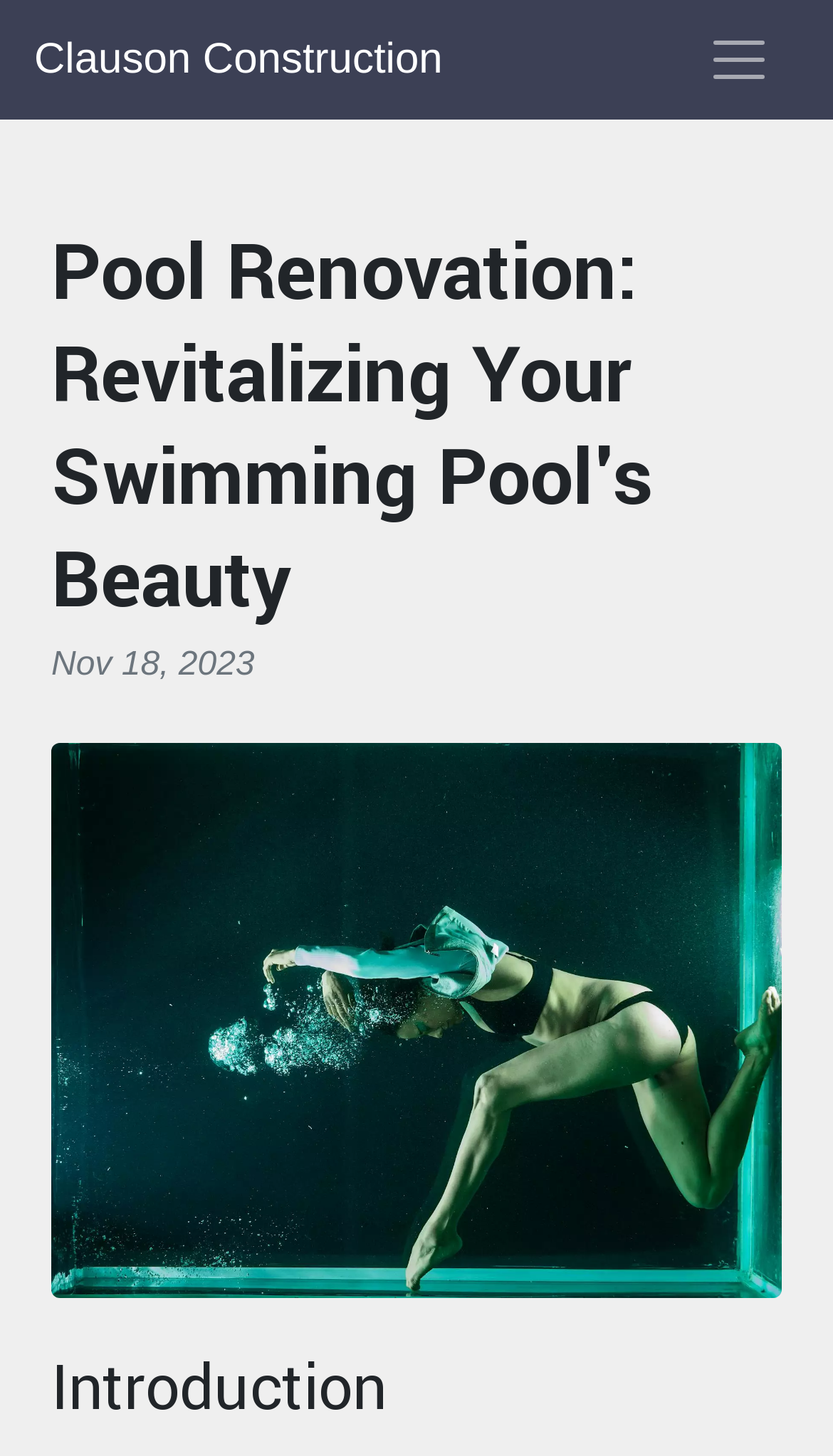What is the name of the company mentioned?
Observe the image and answer the question with a one-word or short phrase response.

Clauson Construction